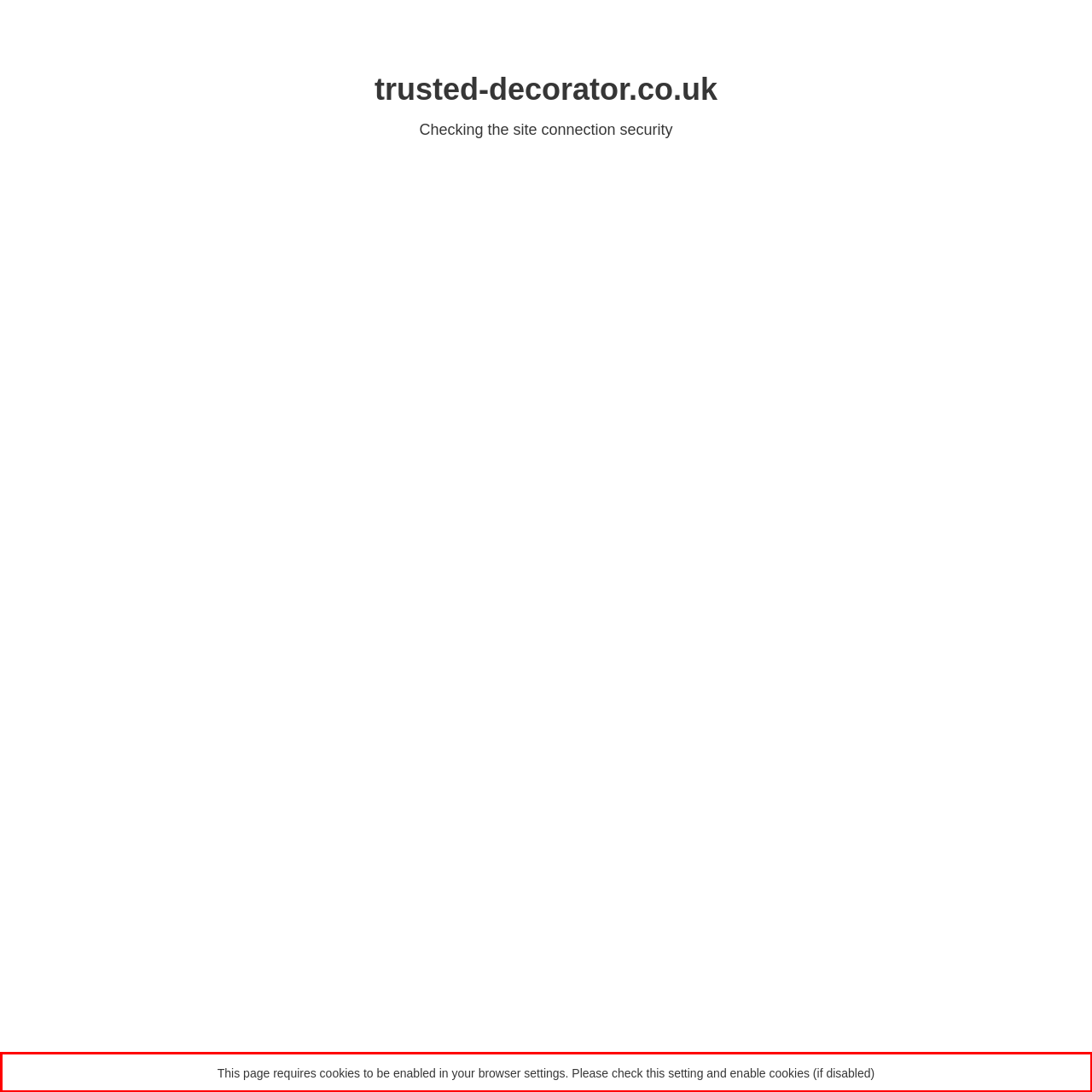Within the screenshot of a webpage, identify the red bounding box and perform OCR to capture the text content it contains.

This page requires cookies to be enabled in your browser settings. Please check this setting and enable cookies (if disabled)